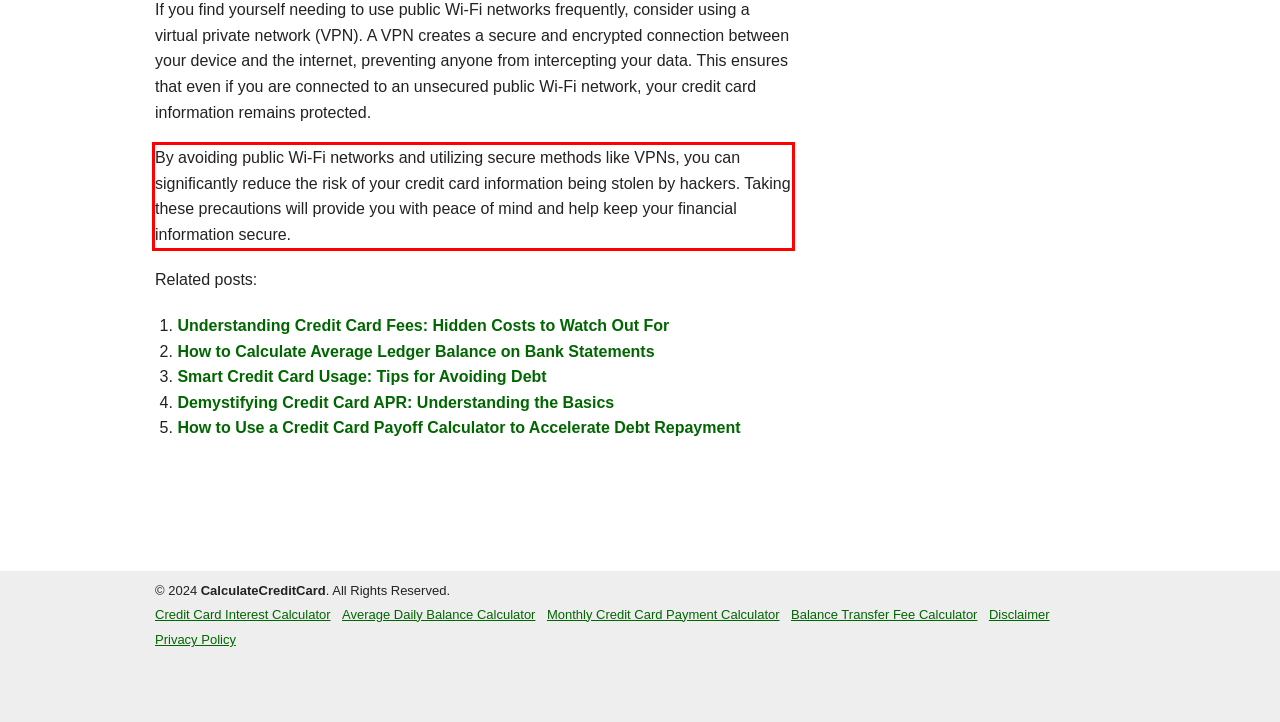Given a screenshot of a webpage with a red bounding box, extract the text content from the UI element inside the red bounding box.

By avoiding public Wi-Fi networks and utilizing secure methods like VPNs, you can significantly reduce the risk of your credit card information being stolen by hackers. Taking these precautions will provide you with peace of mind and help keep your financial information secure.